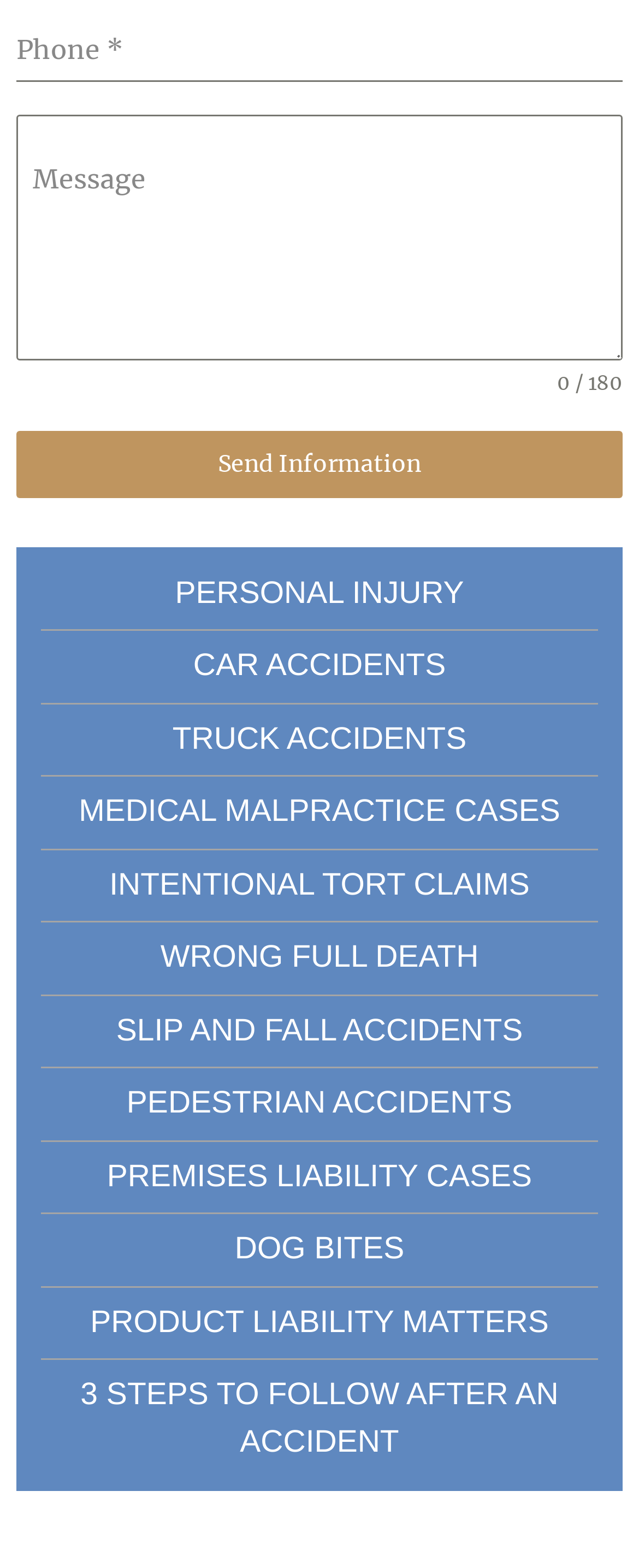Answer the question in one word or a short phrase:
What is the maximum character limit for the message textbox?

180